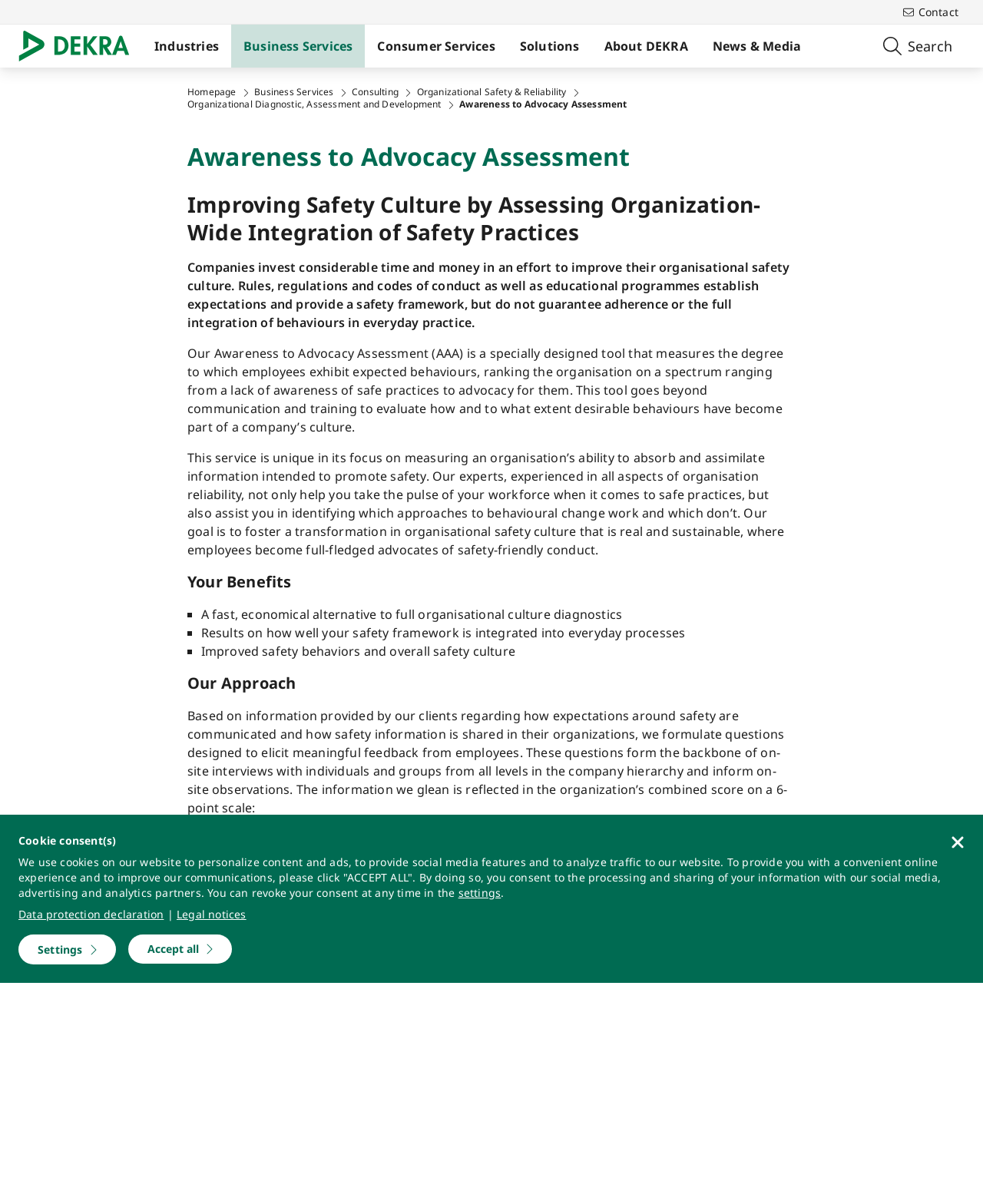Produce an elaborate caption capturing the essence of the webpage.

The webpage is about DEKRA's organizational cultural assessment instrument, specifically the Awareness to Advocacy Assessment (AAA), which measures the integration of safe practices in an organization. 

At the top of the page, there is a header section with links to "Contact", "Logo", "Industries", "Business Services", "Consumer Services", "Solutions", "About DEKRA", and "News & Media". There is also a search bar on the right side of the header section.

Below the header section, there is a section with a title "Awareness to Advocacy Assessment" and a brief description of the assessment. This section is followed by a longer text that explains the importance of improving safety culture in organizations and how the AAA assessment can help achieve this goal.

The next section is titled "Your Benefits" and lists three benefits of using the AAA assessment, including a fast and economical alternative to full organizational culture diagnostics, results on how well the safety framework is integrated into everyday processes, and improved safety behaviors and overall safety culture.

The following section is titled "Our Approach" and explains how the AAA assessment is conducted, including on-site interviews and observations, and how the results are reflected in a combined score on a 6-point scale. The 6-point scale is then explained in detail, ranging from employees showing no safety awareness to company personnel becoming advocates for safe behaviors and practices.

Throughout the page, there are several images, including a logo, a cookie consent icon, and various icons for links and list markers. The overall layout of the page is clean and easy to navigate, with clear headings and concise text.